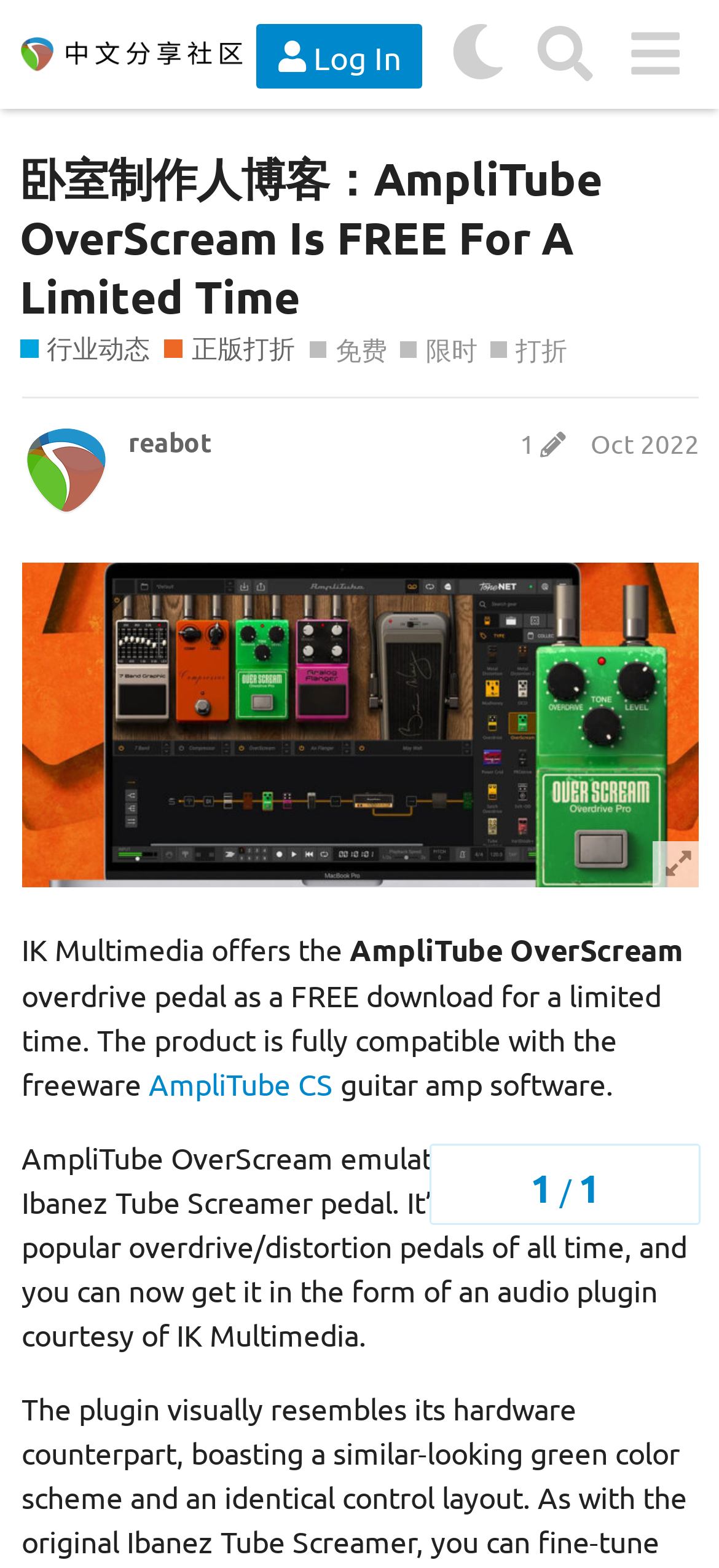Find the bounding box coordinates for the area you need to click to carry out the instruction: "Click the Log In button". The coordinates should be four float numbers between 0 and 1, indicated as [left, top, right, bottom].

[0.356, 0.016, 0.587, 0.057]